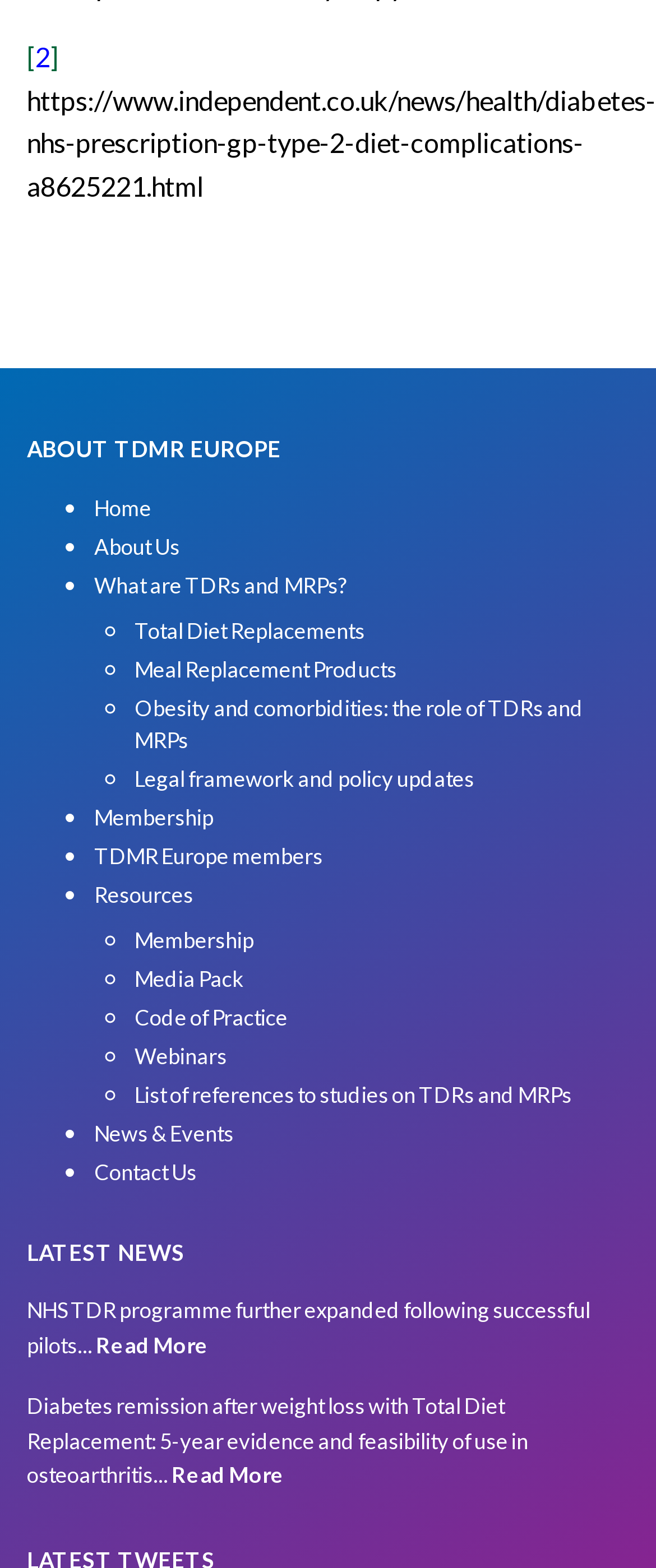Identify the bounding box coordinates for the region to click in order to carry out this instruction: "Click on the 'Home' link". Provide the coordinates using four float numbers between 0 and 1, formatted as [left, top, right, bottom].

[0.144, 0.316, 0.231, 0.333]